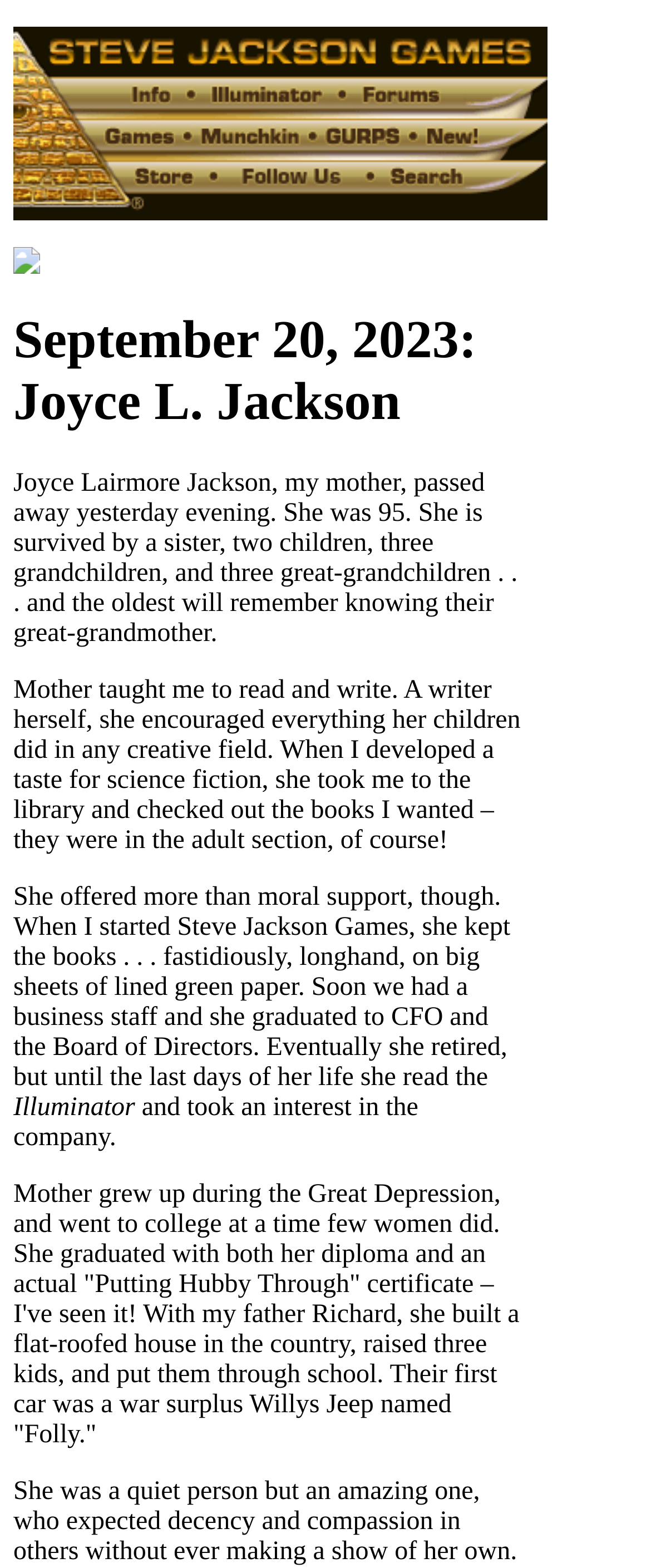Give a concise answer of one word or phrase to the question: 
What was the name of Joyce L. Jackson's husband?

Richard